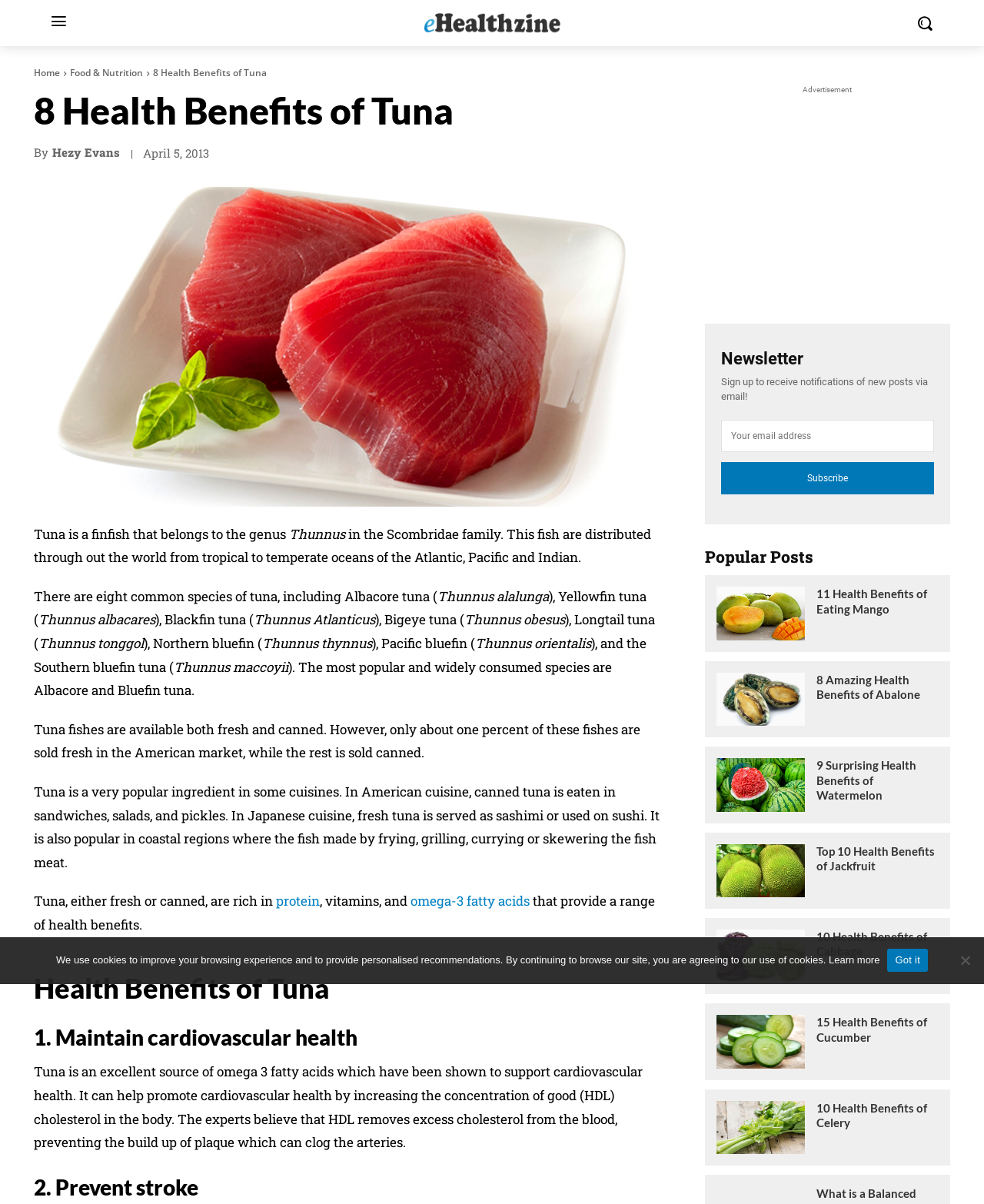What is the genus of tuna?
Look at the screenshot and respond with one word or a short phrase.

Thunnus